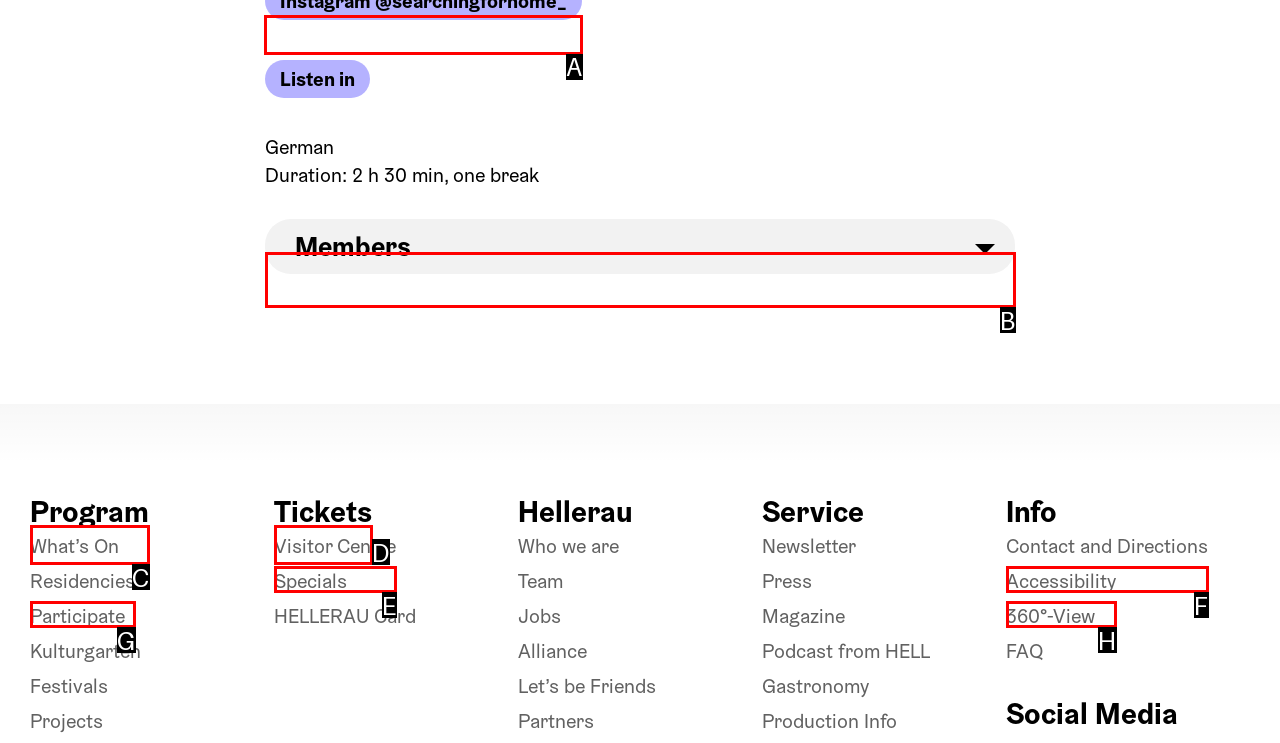Figure out which option to click to perform the following task: Open Instagram profile
Provide the letter of the correct option in your response.

A